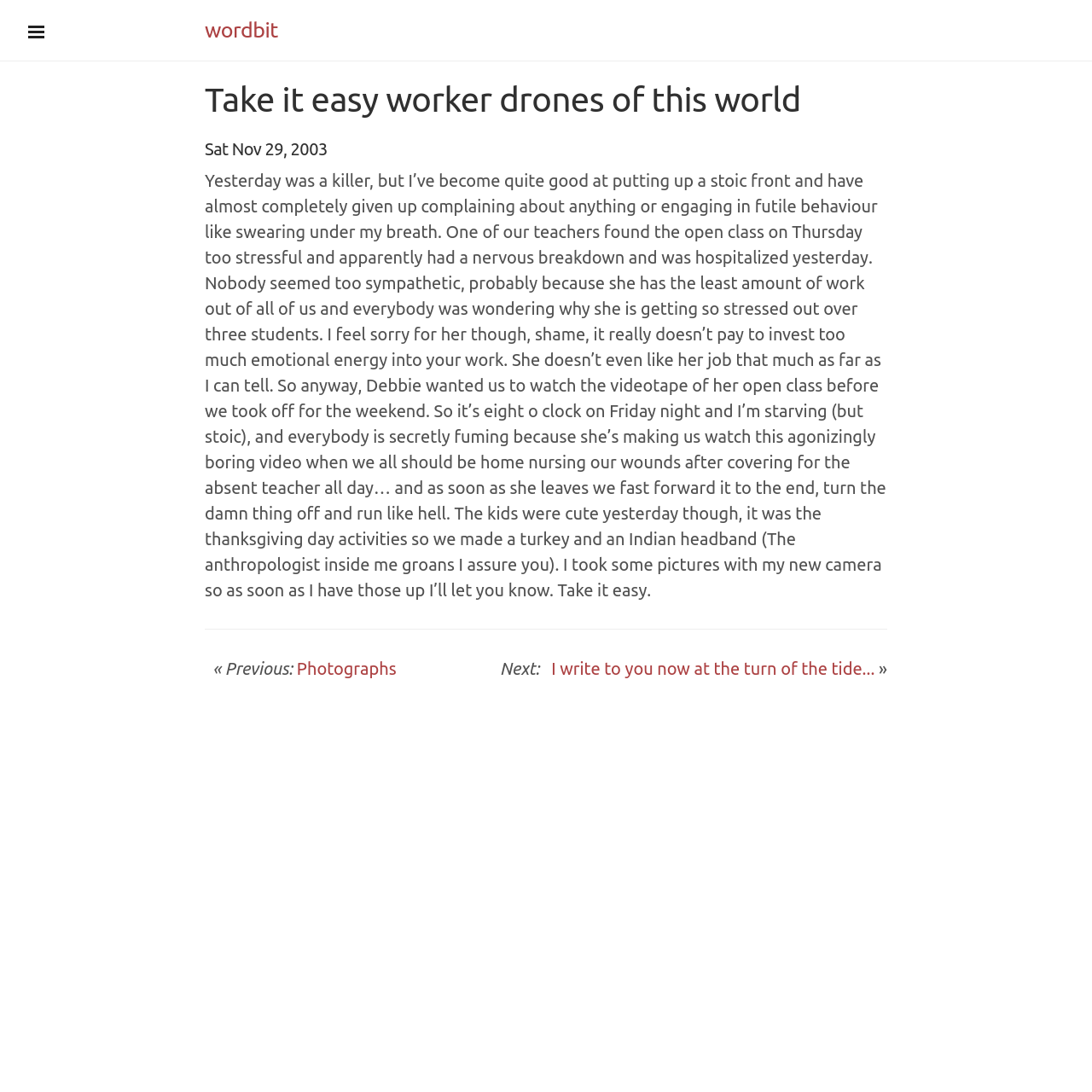Provide a single word or phrase to answer the given question: 
What is the date mentioned in the webpage?

Sat Nov 29, 2003